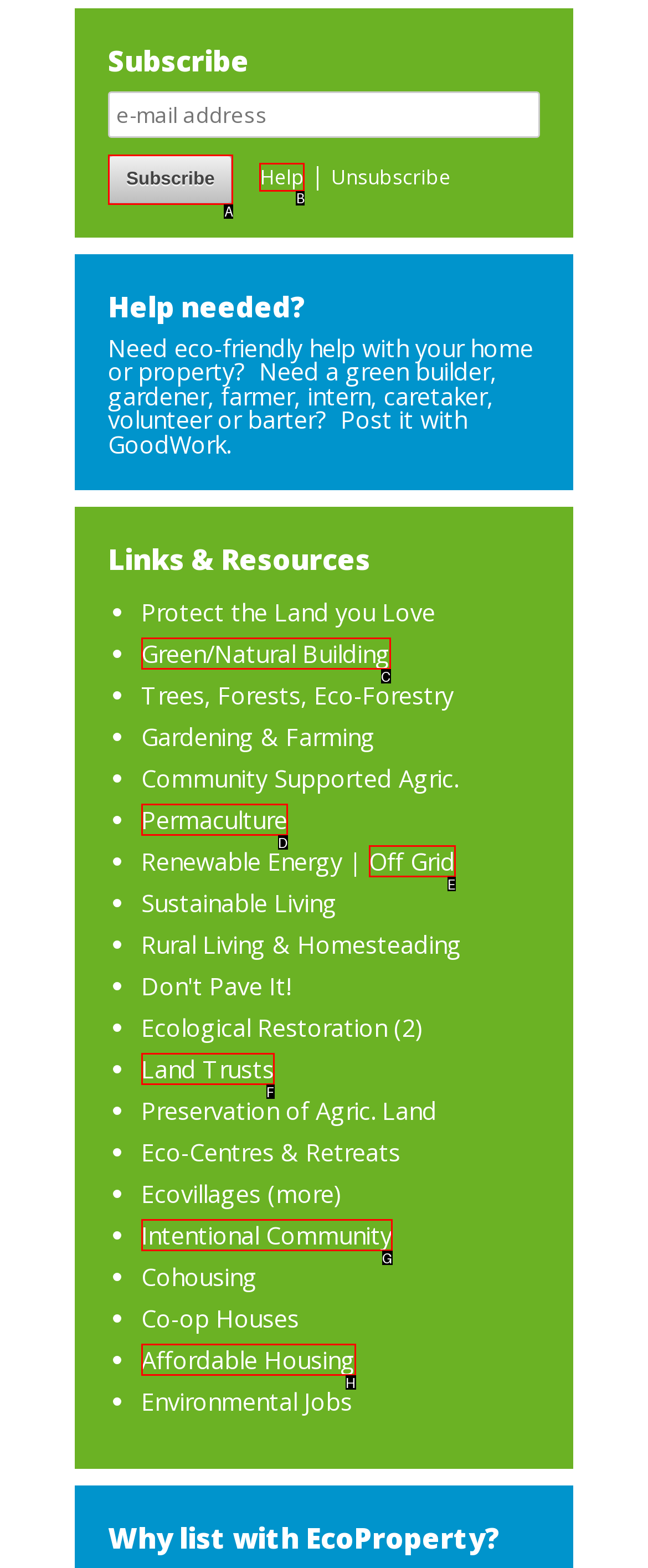Choose the UI element to click on to achieve this task: Click on Help. Reply with the letter representing the selected element.

B